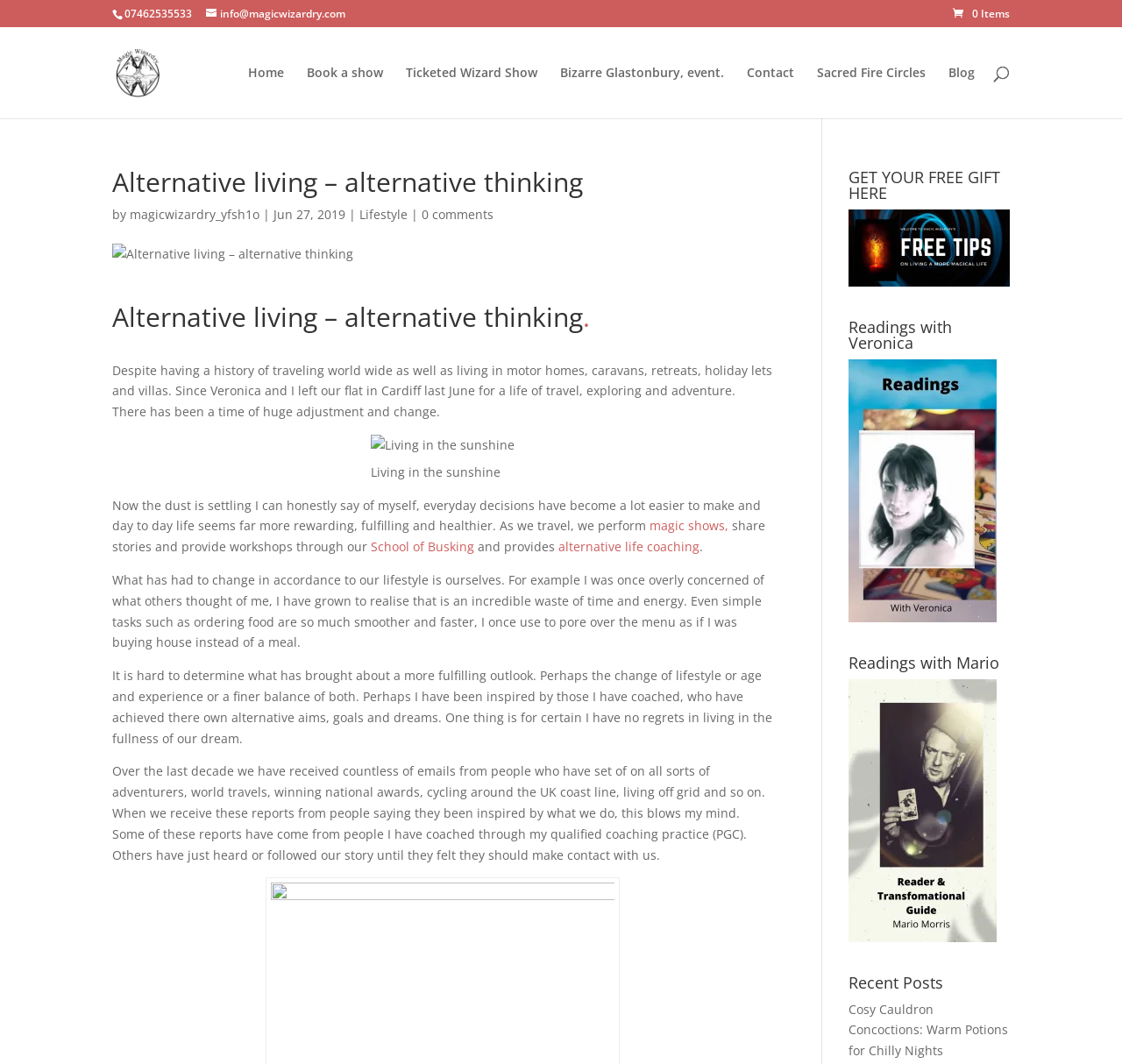Using the details from the image, please elaborate on the following question: What is the topic of the blog post?

The topic of the blog post is inferred from the content of the post, which describes the authors' experiences and reflections on living an alternative lifestyle. The post mentions their travels, performances, and coaching activities, and how they have changed as a result of their lifestyle.